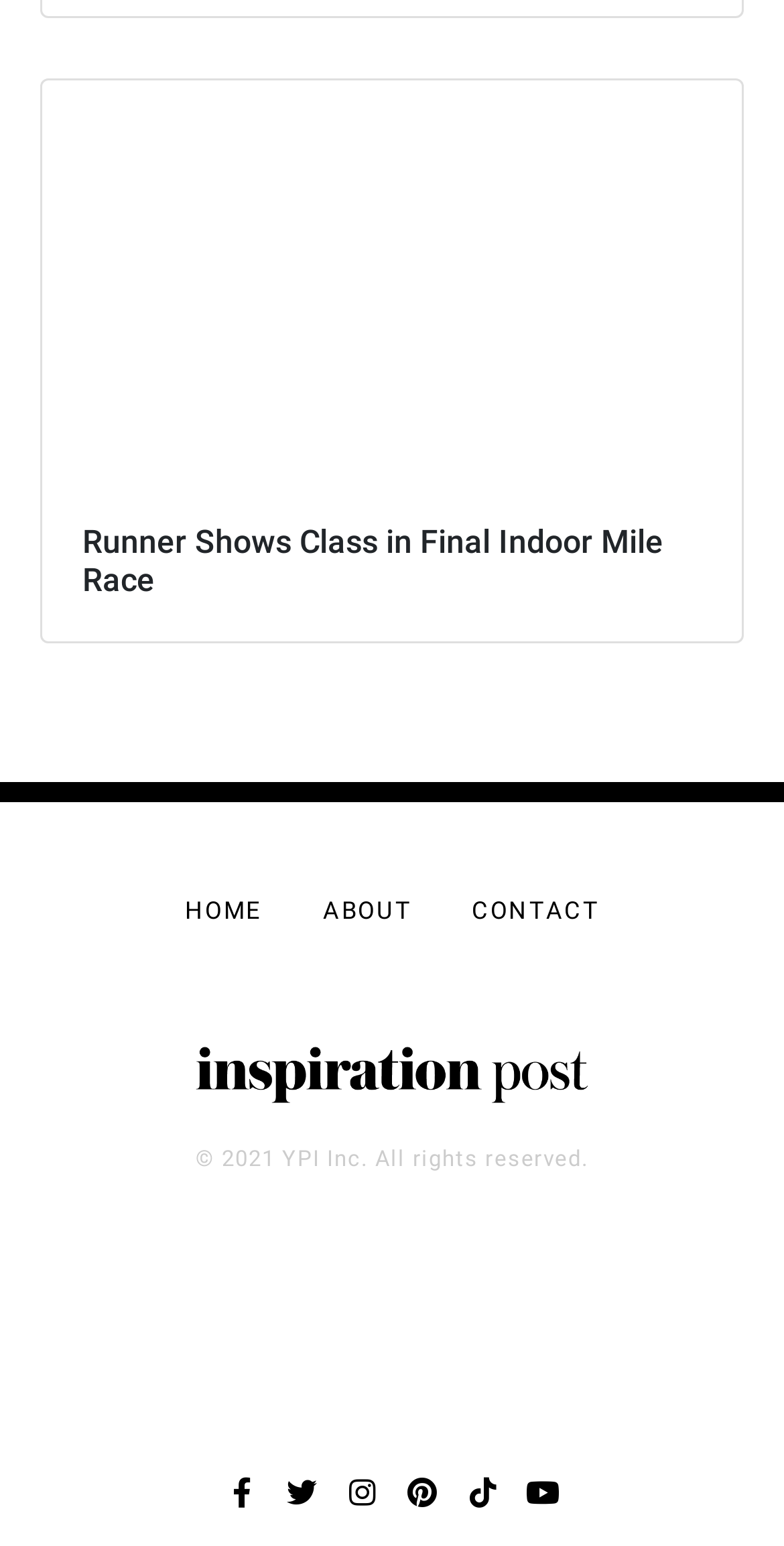Identify the bounding box coordinates necessary to click and complete the given instruction: "go to home page".

[0.236, 0.577, 0.335, 0.6]